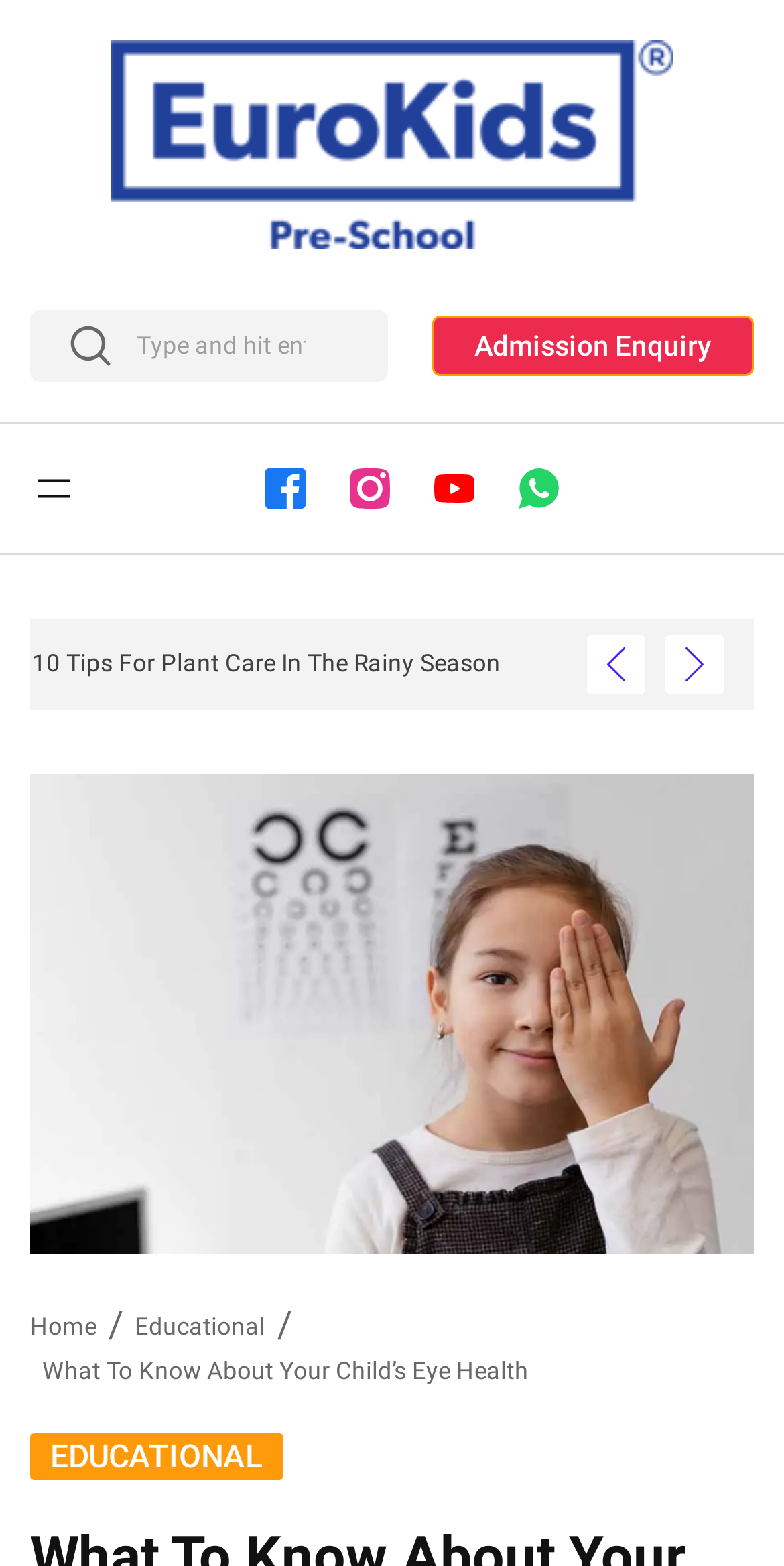Give a short answer to this question using one word or a phrase:
What is the name of the website?

EuroKids